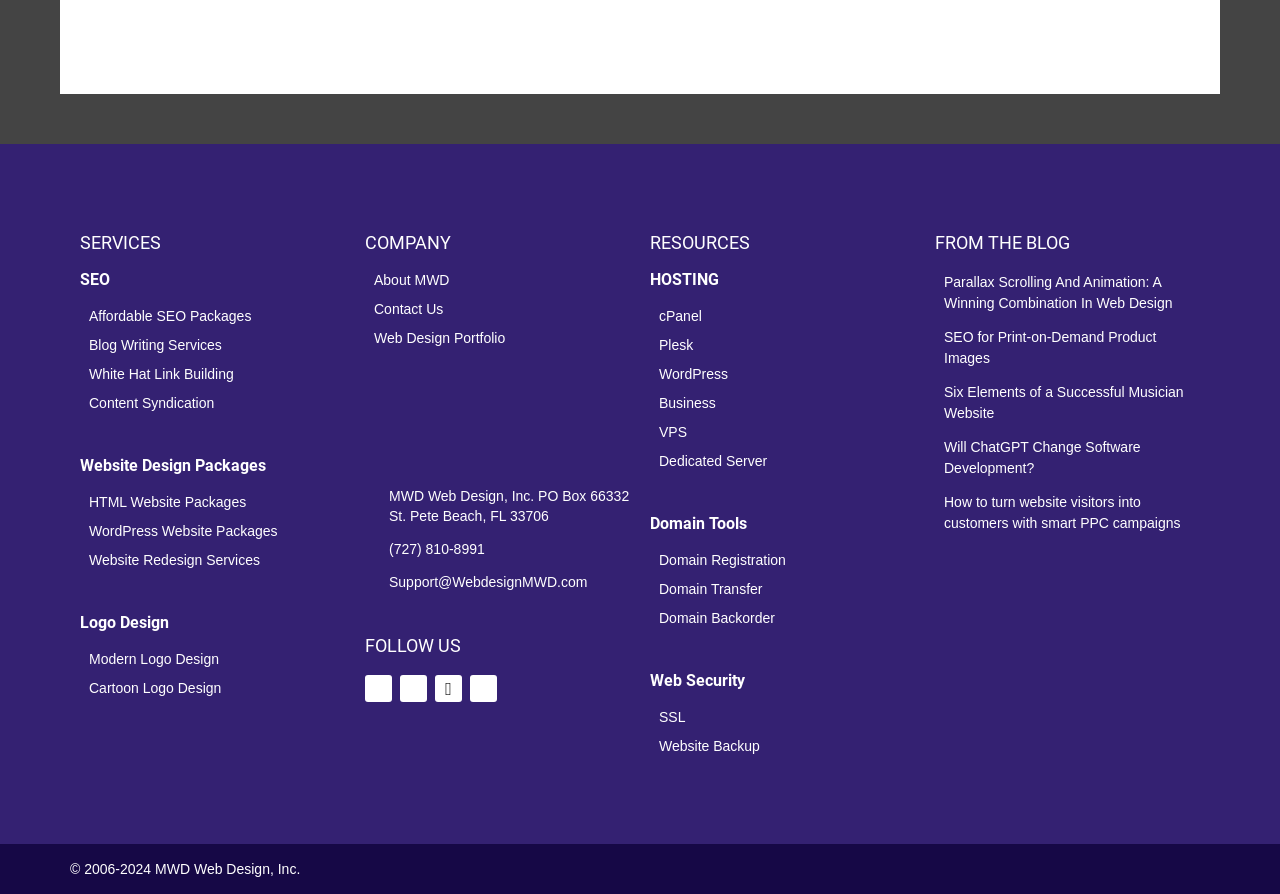Find the bounding box of the element with the following description: "SSL". The coordinates must be four float numbers between 0 and 1, formatted as [left, top, right, bottom].

[0.508, 0.794, 0.715, 0.811]